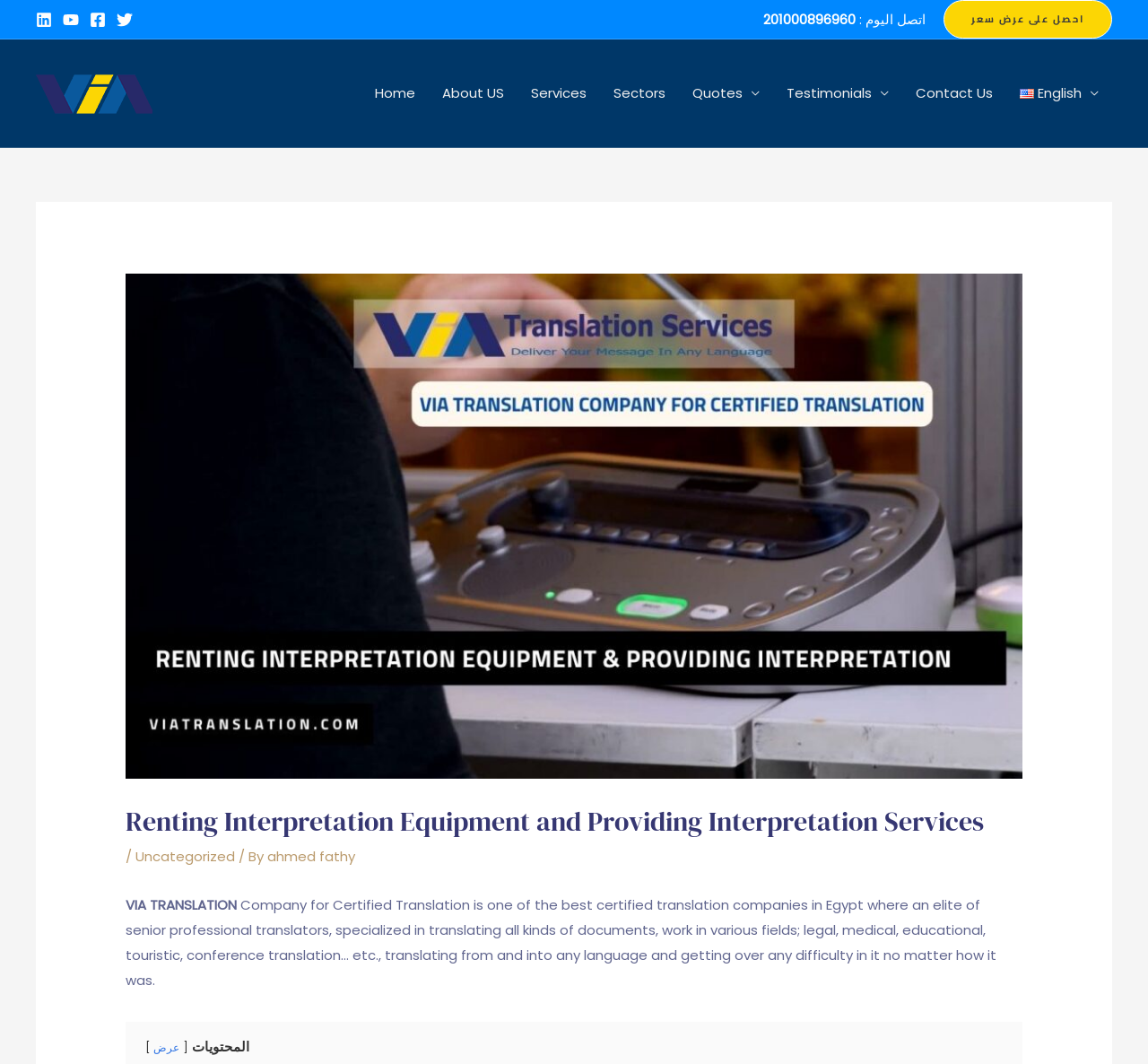What language is the webpage in?
Using the image, respond with a single word or phrase.

Arabic and English